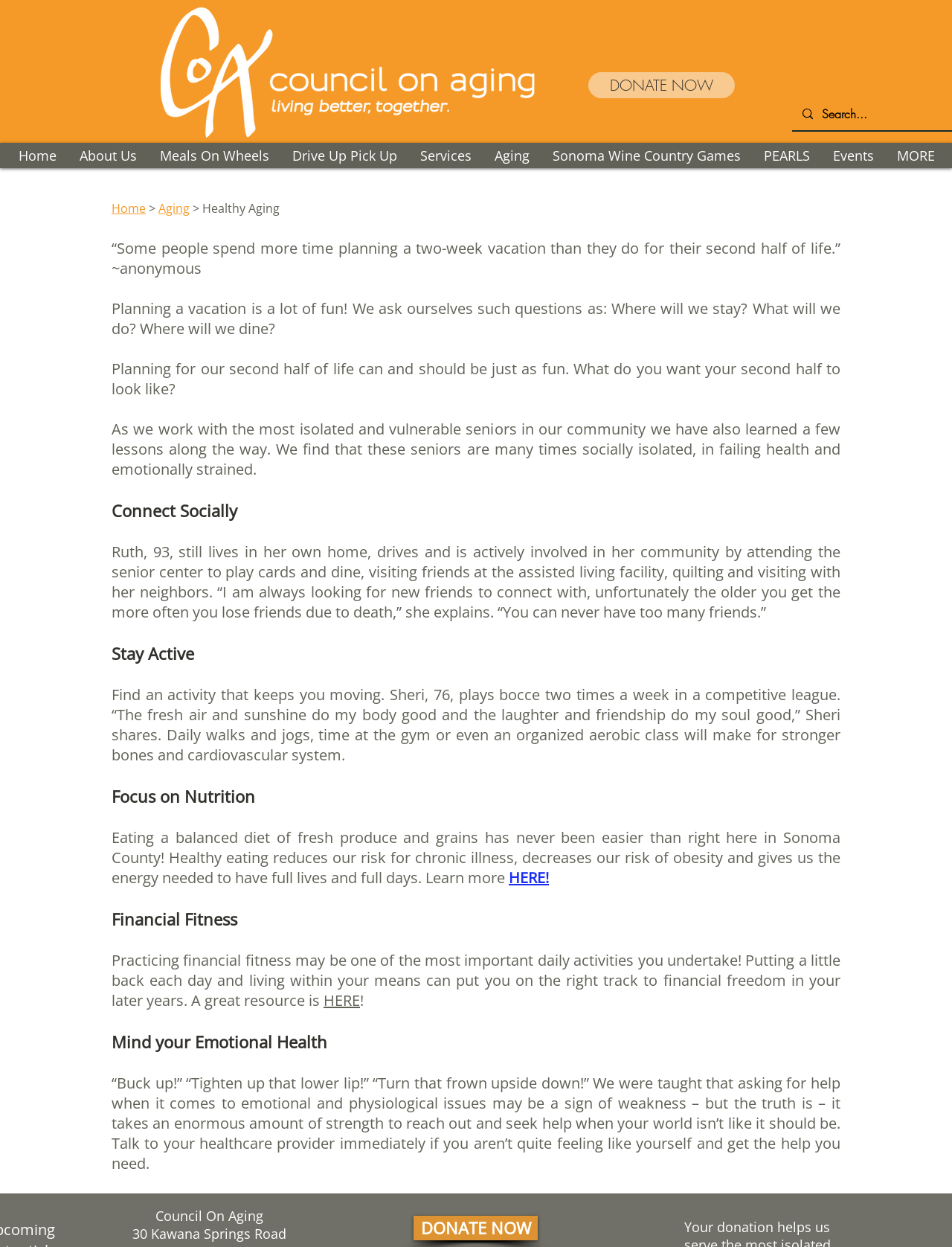Using the provided element description, identify the bounding box coordinates as (top-left x, top-left y, bottom-right x, bottom-right y). Ensure all values are between 0 and 1. Description: DONATE NOW

[0.618, 0.058, 0.772, 0.079]